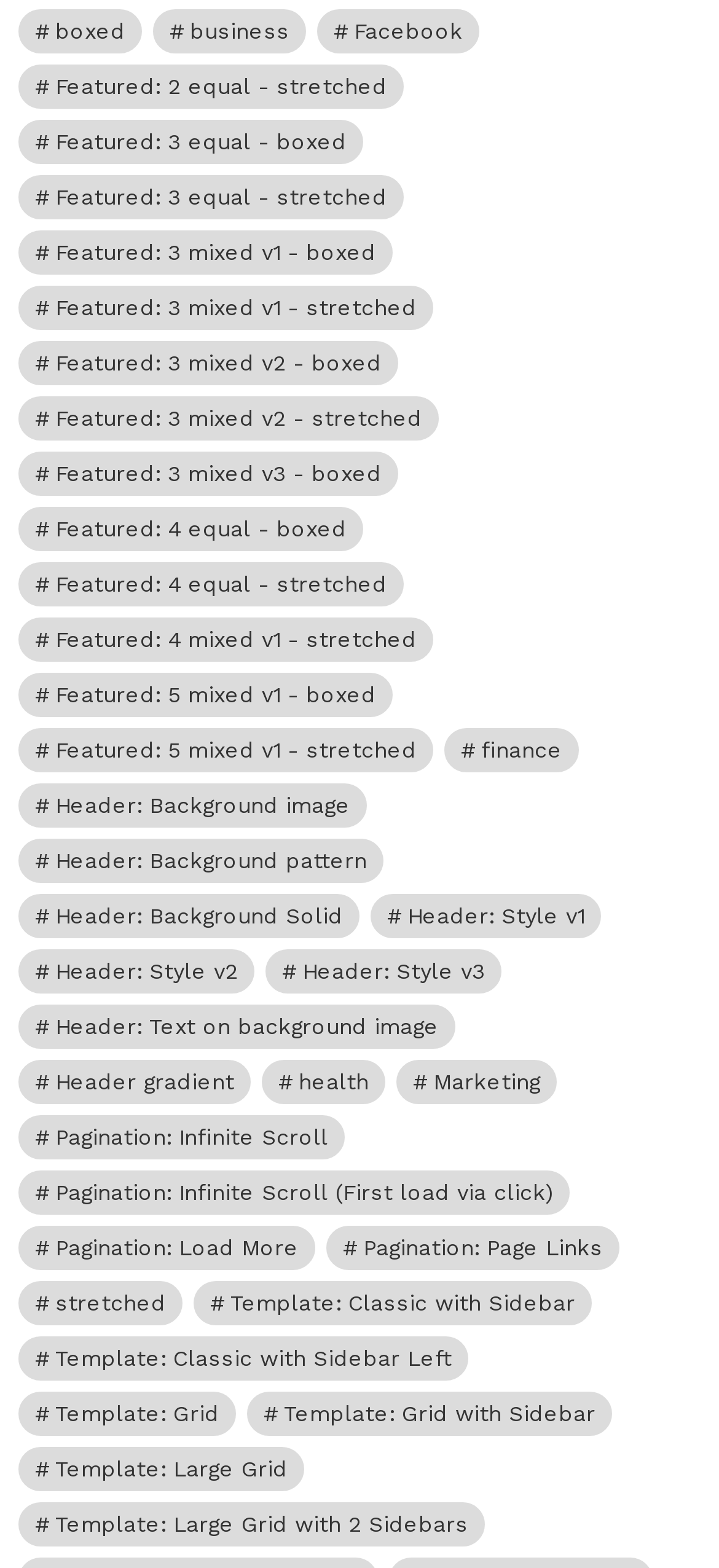Could you please study the image and provide a detailed answer to the question:
How many link categories are related to headers?

I counted the number of links with 'Header' in their text, and there are 6 of them, ranging from 'Header: Background image' to 'Header: Text on background image'.